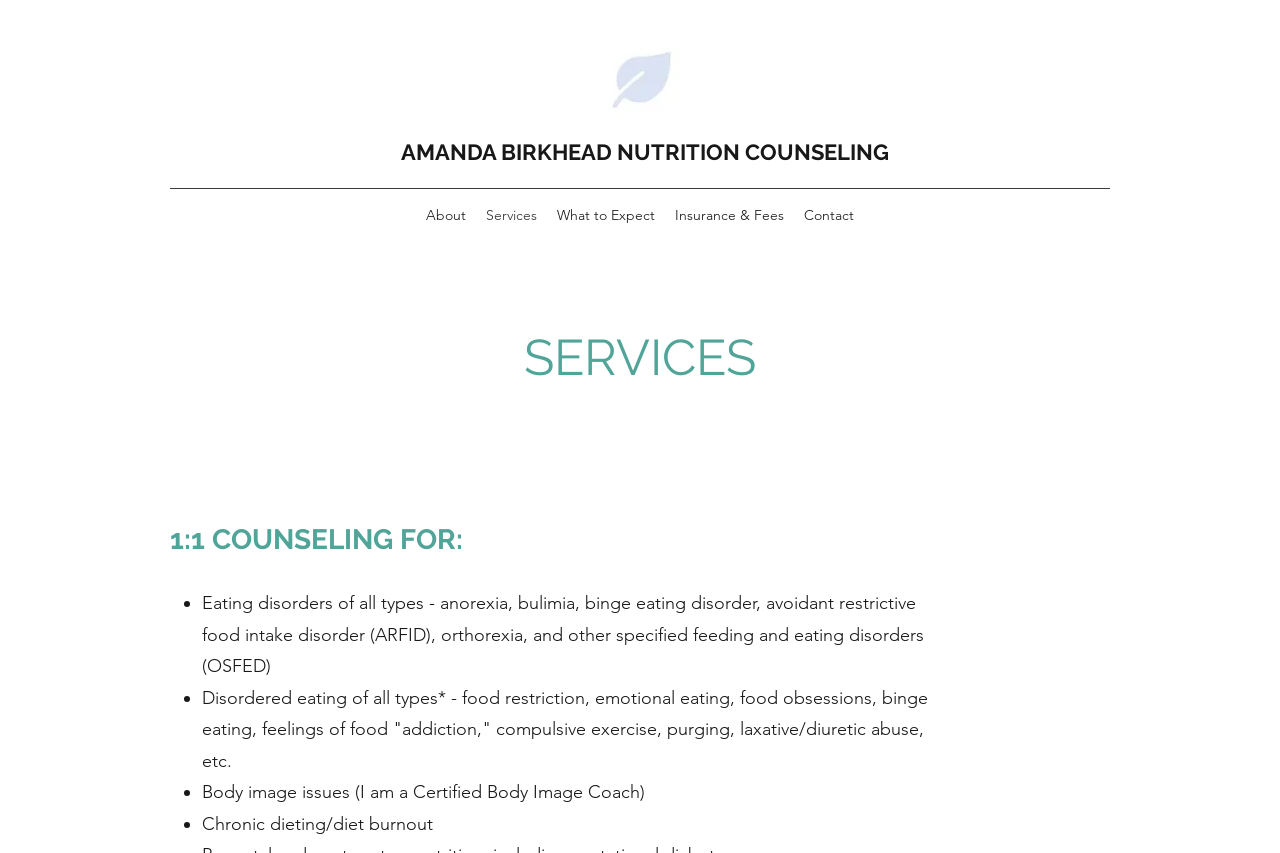Answer this question using a single word or a brief phrase:
How many links are in the navigation menu?

5